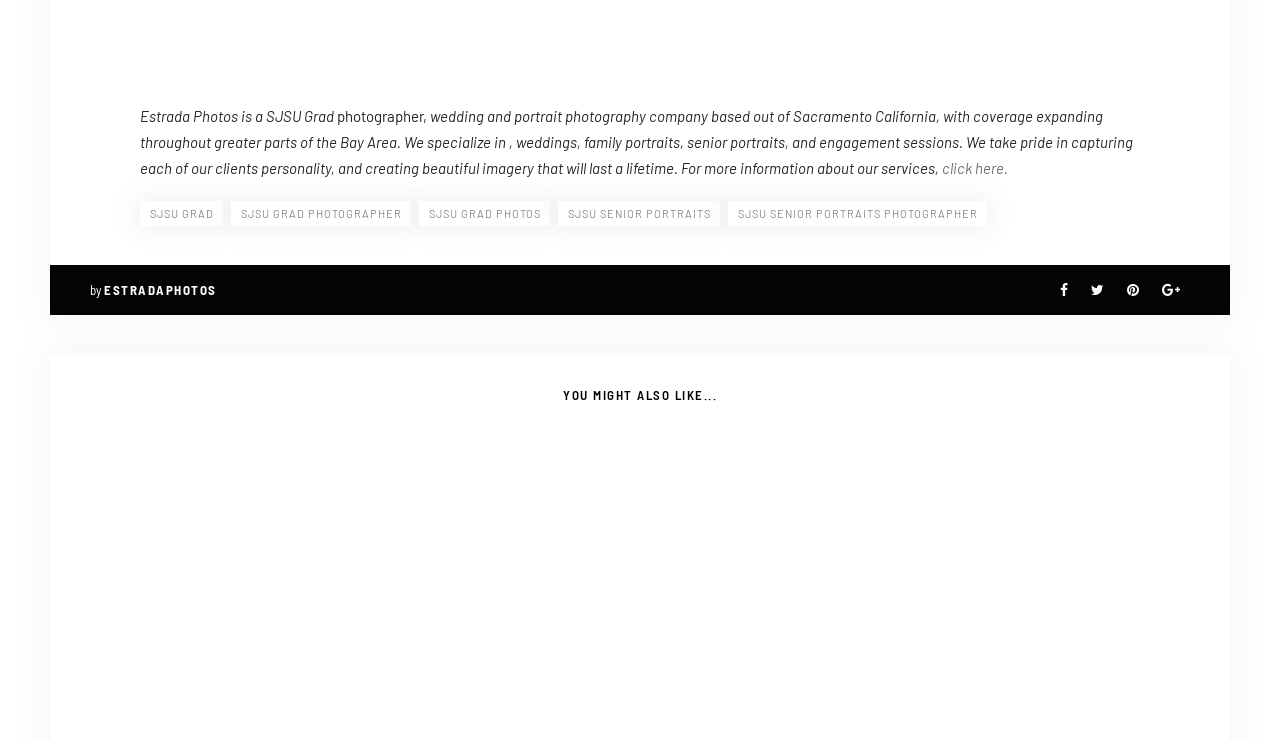Determine the bounding box coordinates of the clickable element to complete this instruction: "click on 'click here'". Provide the coordinates in the format of four float numbers between 0 and 1, [left, top, right, bottom].

[0.736, 0.214, 0.788, 0.239]